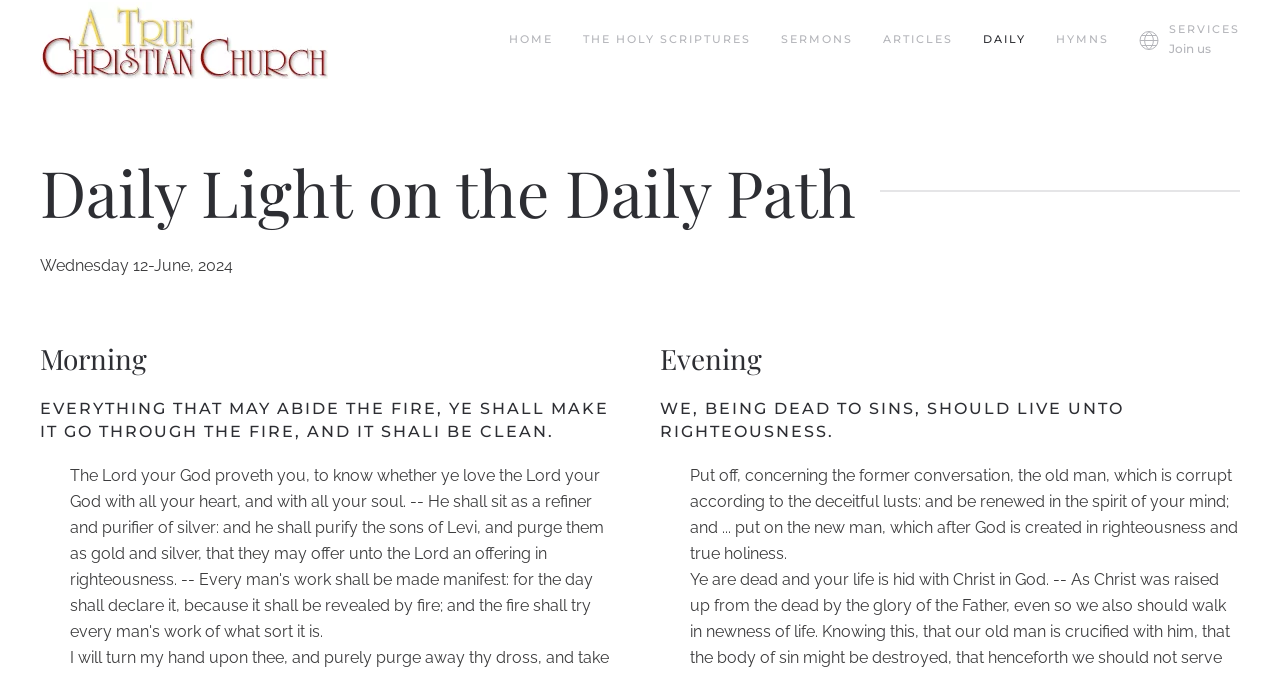Respond to the question below with a single word or phrase: How many headings are there in the 'Morning' section?

2